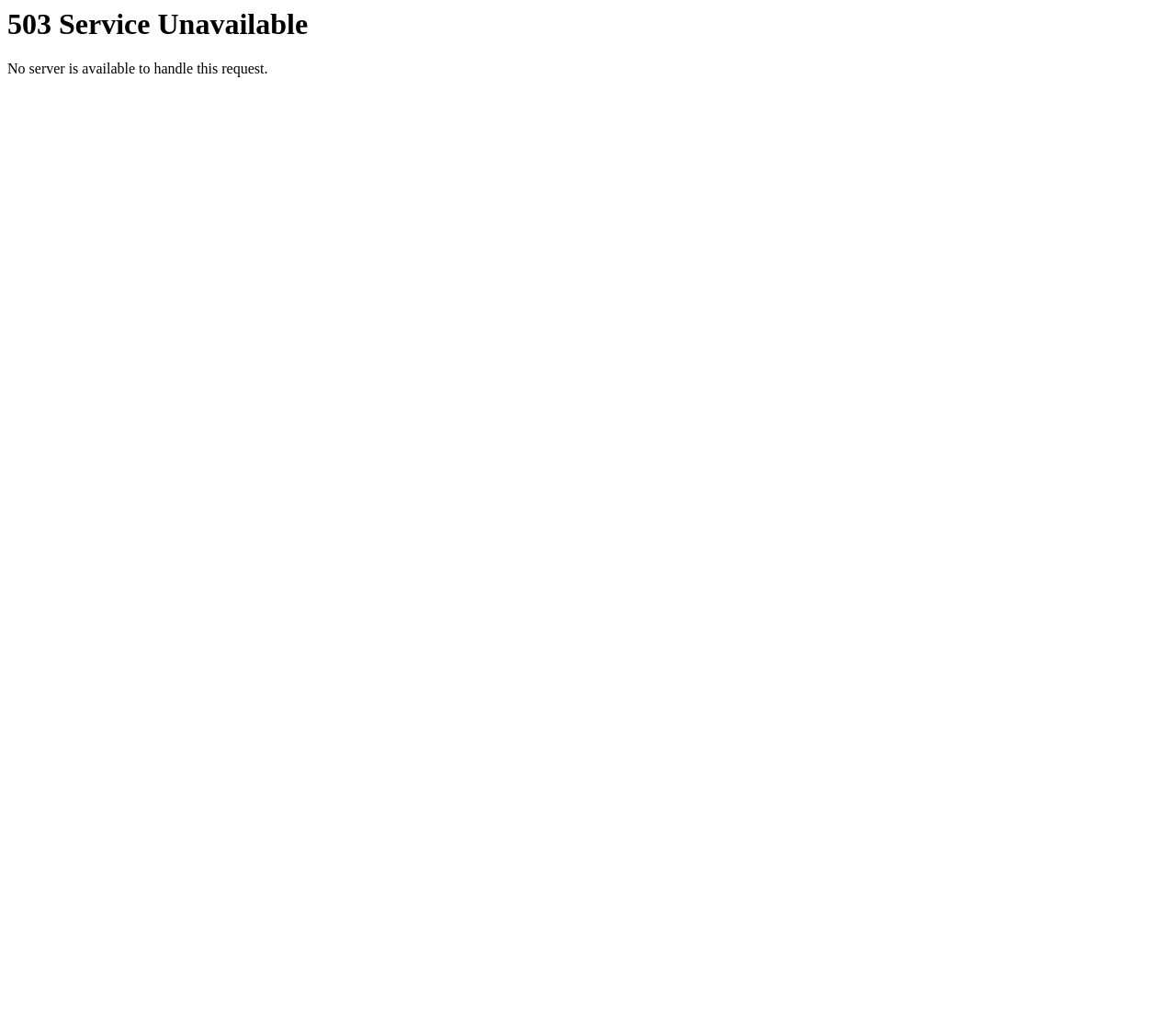Locate and extract the headline of this webpage.

503 Service Unavailable